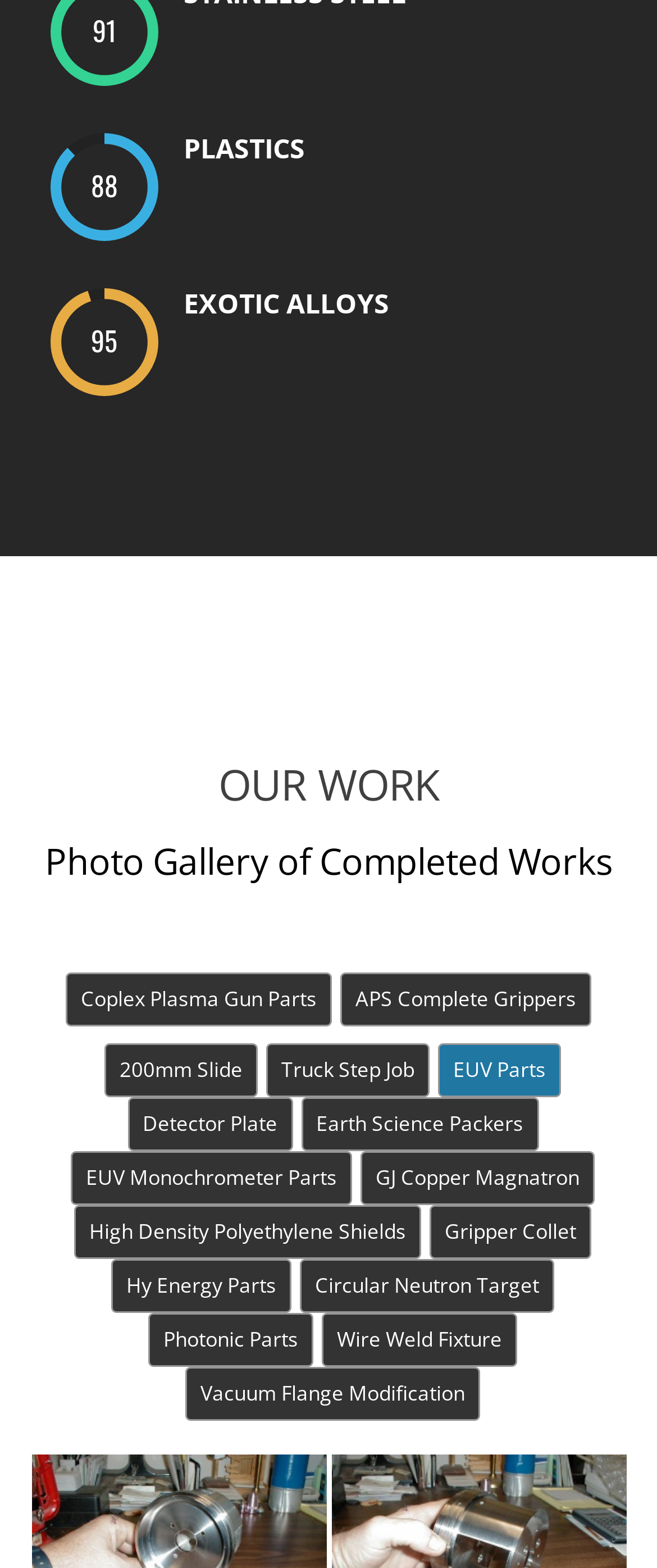What is the purpose of the links on the webpage?
Can you offer a detailed and complete answer to this question?

The links on the webpage, such as 'Coplex Plasma Gun Parts' and 'APS Complete Grippers', seem to be showcasing completed works or projects, possibly related to the materials listed at the top of the webpage.